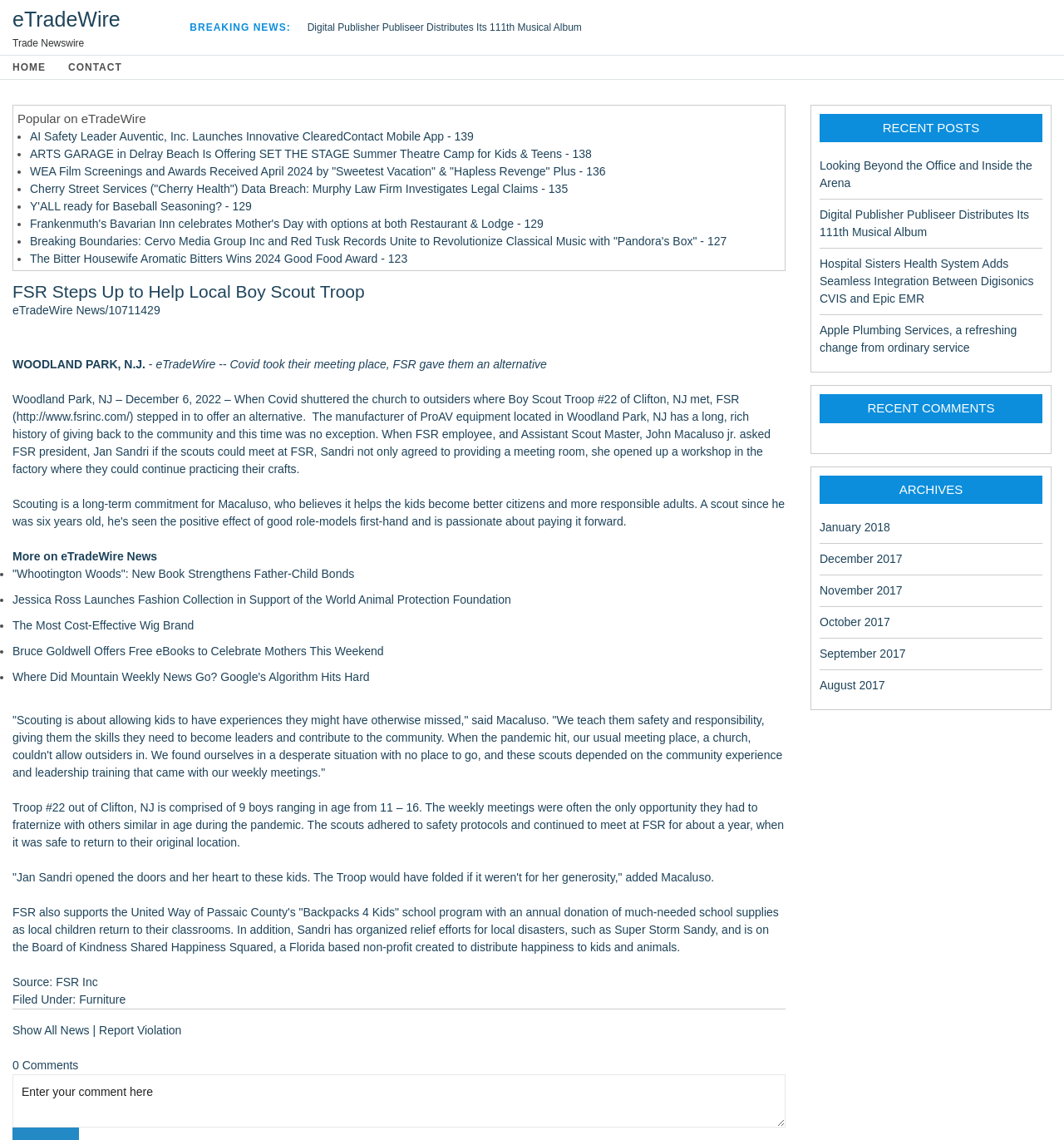Locate the bounding box coordinates of the clickable element to fulfill the following instruction: "Click on the 'CONTACT' link". Provide the coordinates as four float numbers between 0 and 1 in the format [left, top, right, bottom].

[0.064, 0.049, 0.119, 0.069]